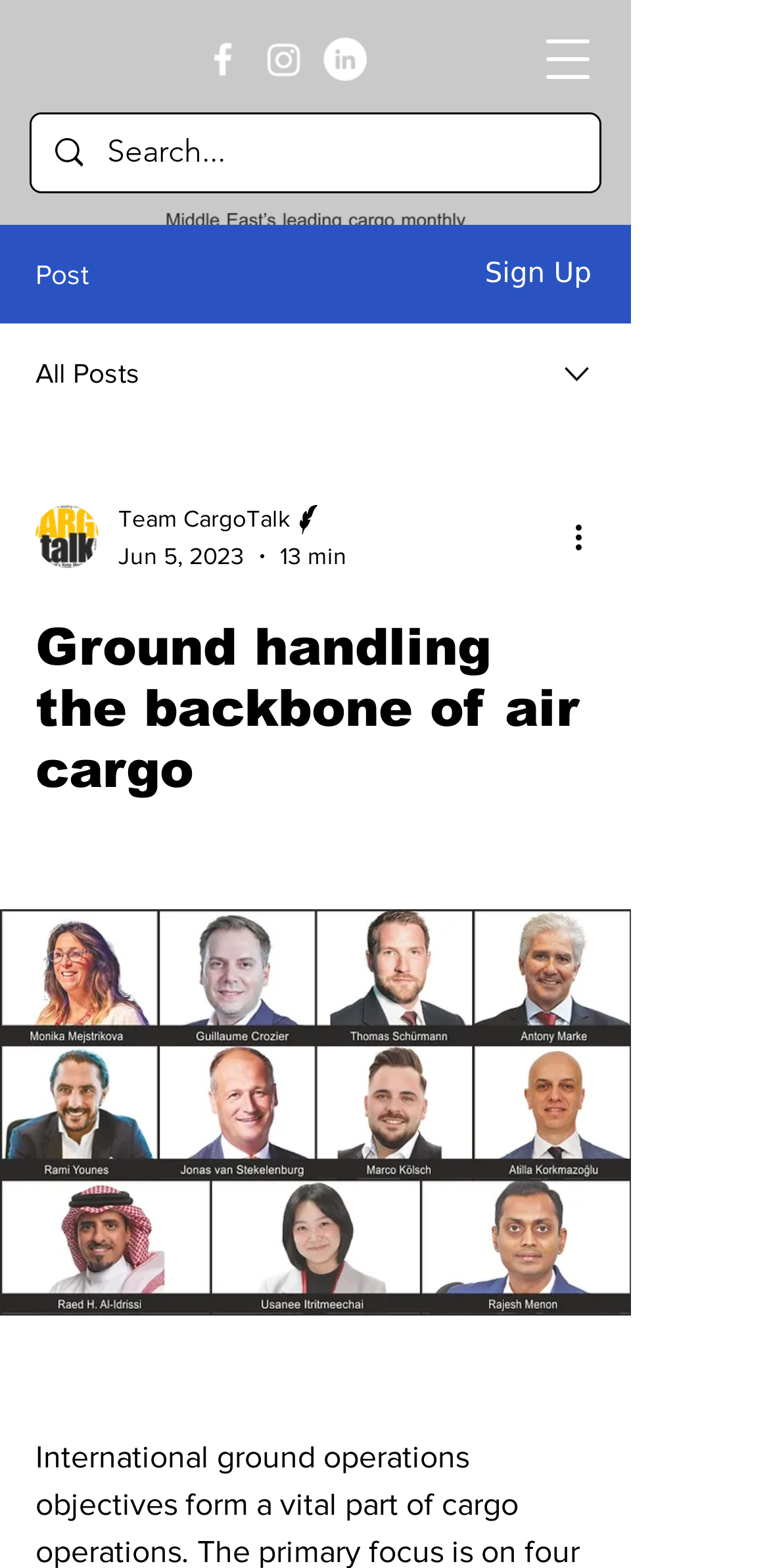Extract the bounding box coordinates for the UI element described as: "aria-label="Search..." name="q" placeholder="Search..."".

[0.139, 0.073, 0.682, 0.122]